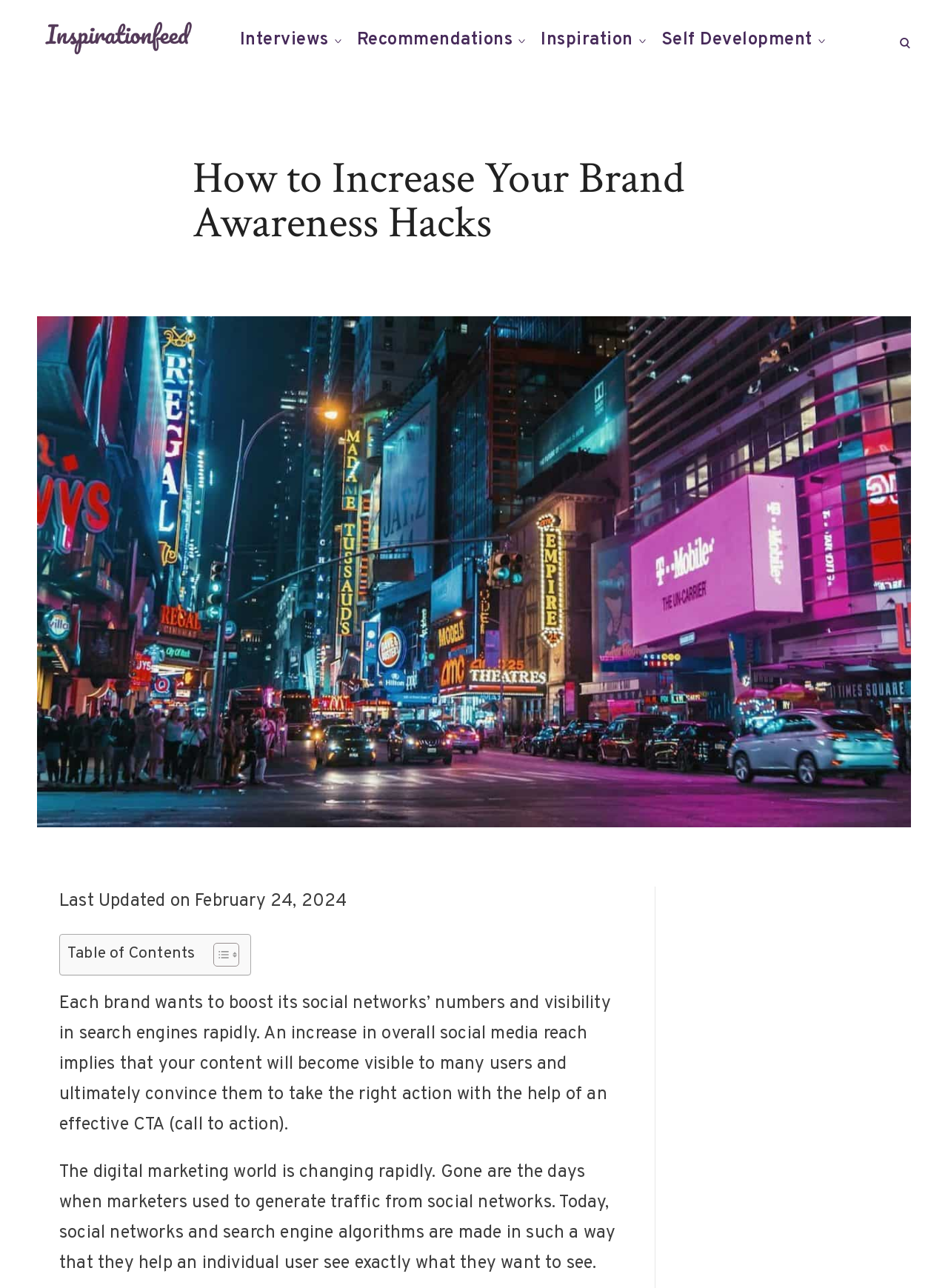Locate the bounding box coordinates of the clickable area needed to fulfill the instruction: "view BUSINESS category".

[0.203, 0.122, 0.212, 0.195]